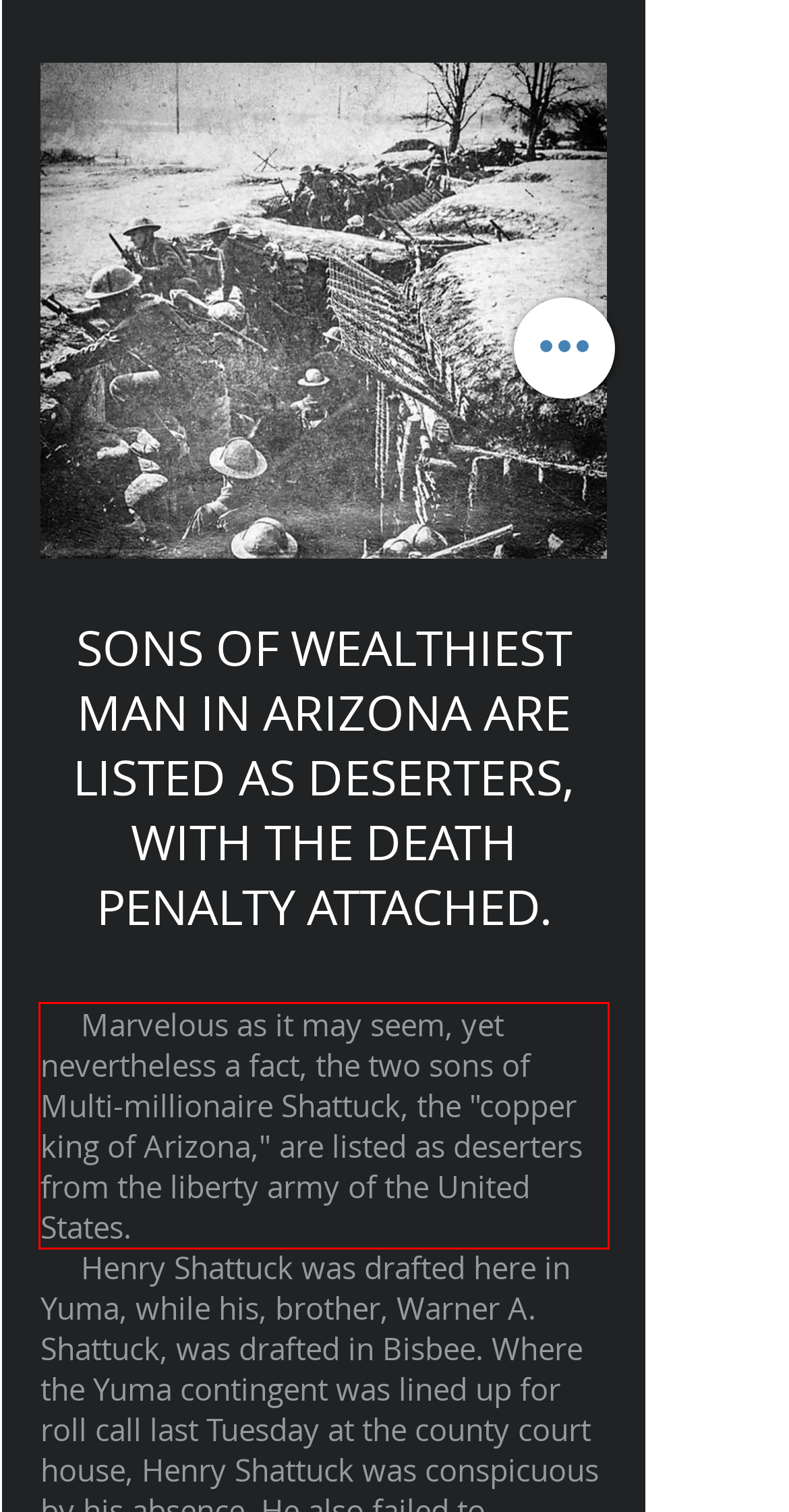Analyze the screenshot of the webpage that features a red bounding box and recognize the text content enclosed within this red bounding box.

Marvelous as it may seem, yet nevertheless a fact, the two sons of Multi-millionaire Shattuck, the "copper king of Arizona," are listed as deserters from the liberty army of the United States.